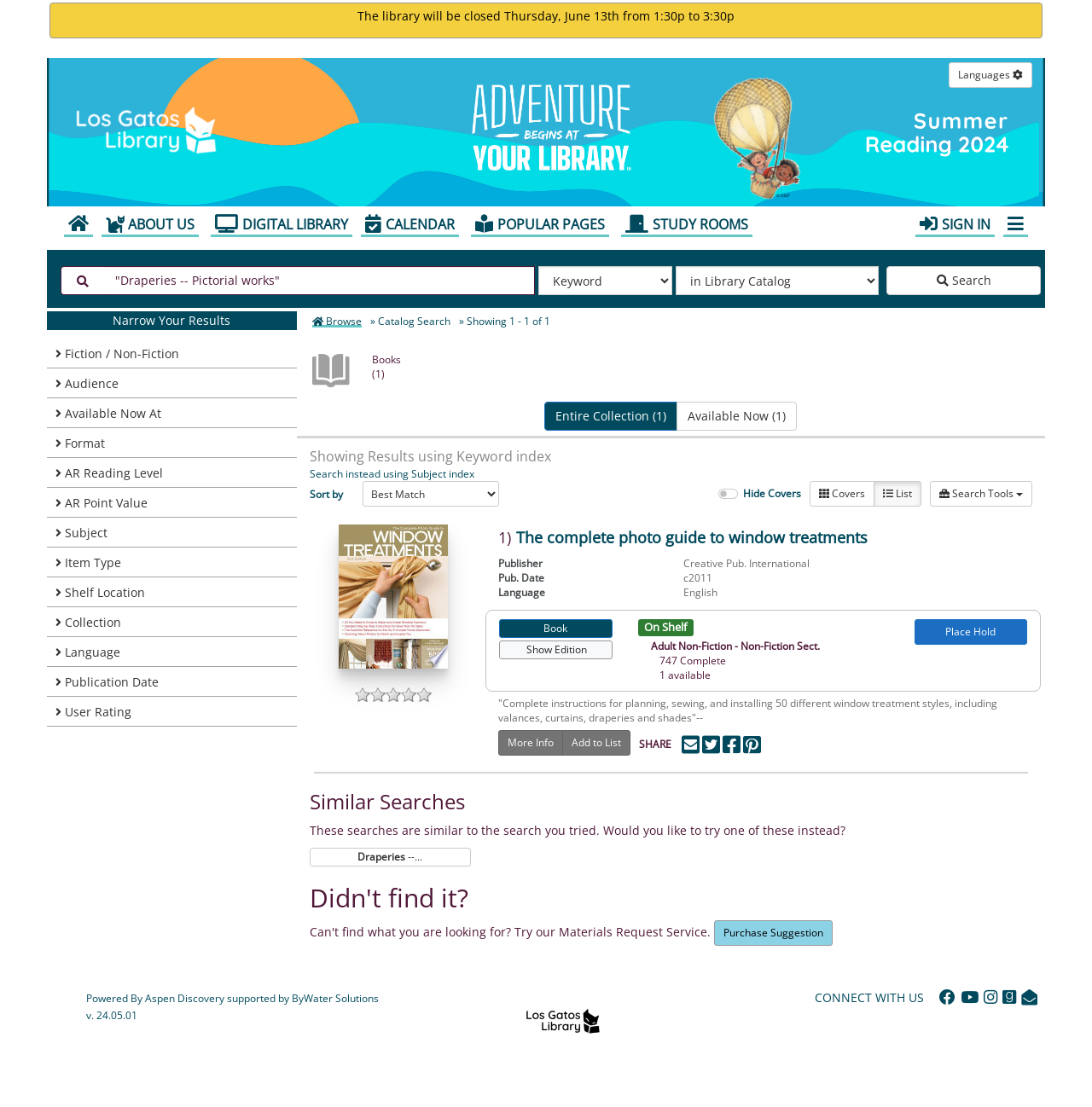Describe all visible elements and their arrangement on the webpage.

The webpage is a search results page from the Los Gatos Library. At the top, there is an alert notification stating that the library will be closed on Thursday, June 13th from 1:30 pm to 3:30 pm. Below the alert, there is a logo of the Los Gatos Library, which is an image linked to the library's homepage. 

To the right of the logo, there is a language selection button and a navigation menu with links to various sections of the library's website, including the catalog, digital library, calendar, and popular pages. 

Below the navigation menu, there is a search bar with a text box and a search button. The search bar is accompanied by a dropdown menu to select the search index and collection to search. 

On the left side of the page, there is a main navigation menu with headings for filter results, narrow your results, and facets to filter by, such as fiction/non-fiction, audience, format, and more. 

The main content of the page displays the search results, which in this case is a single result. The result includes a title, "The complete photo guide to window treatments", with a link to view the book and view editions for the book. Below the title, there is information about the book, including the publisher, publication date, and language. 

At the top right of the page, there is a breadcrumbs navigation menu showing the path from the catalog to the current search results page. Below the breadcrumbs, there are buttons to filter the results by format, with an option to show entire collection or available now. 

Finally, at the bottom of the page, there is a toolbar with options to hide covers, view lists, and access search tools.